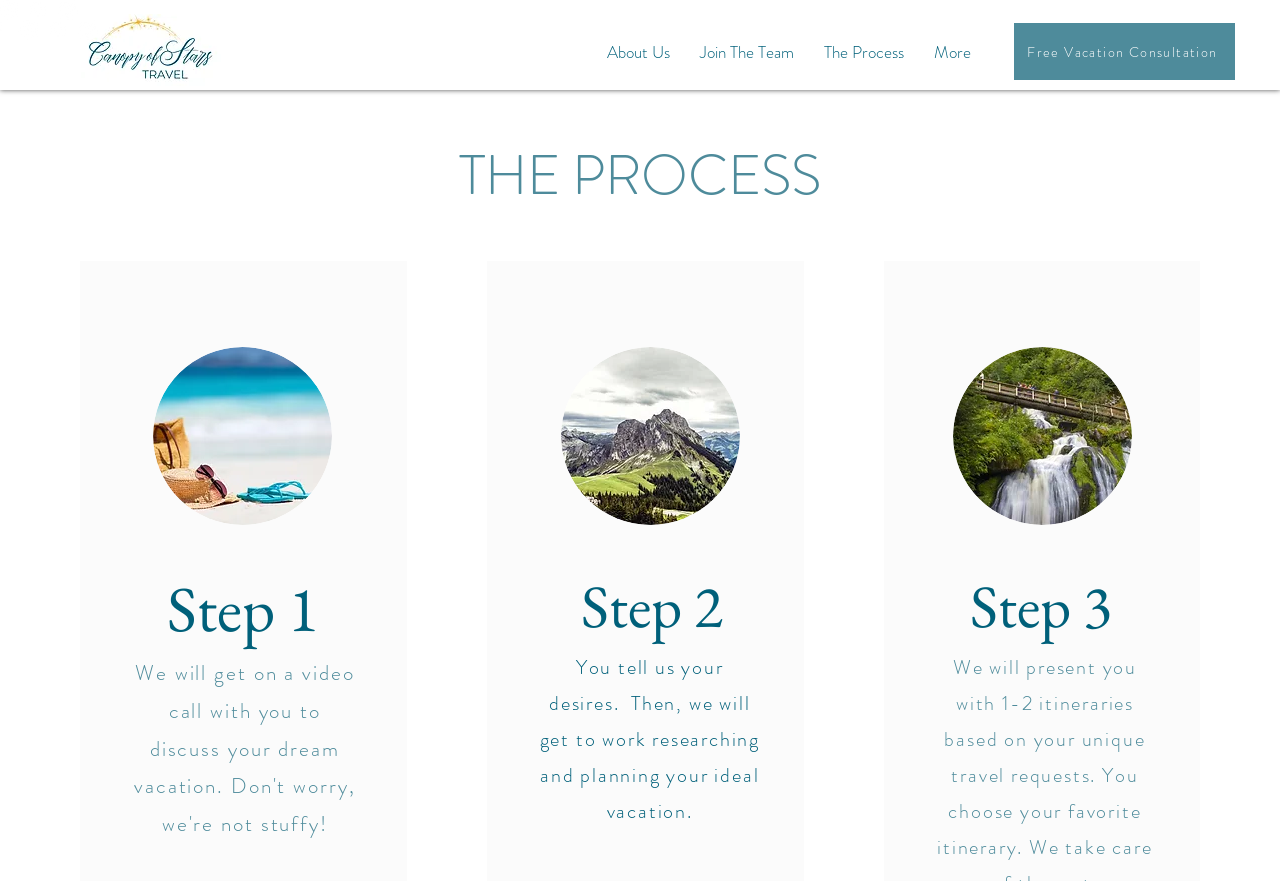Determine the bounding box coordinates of the element that should be clicked to execute the following command: "Navigate to About Us".

[0.462, 0.017, 0.535, 0.102]